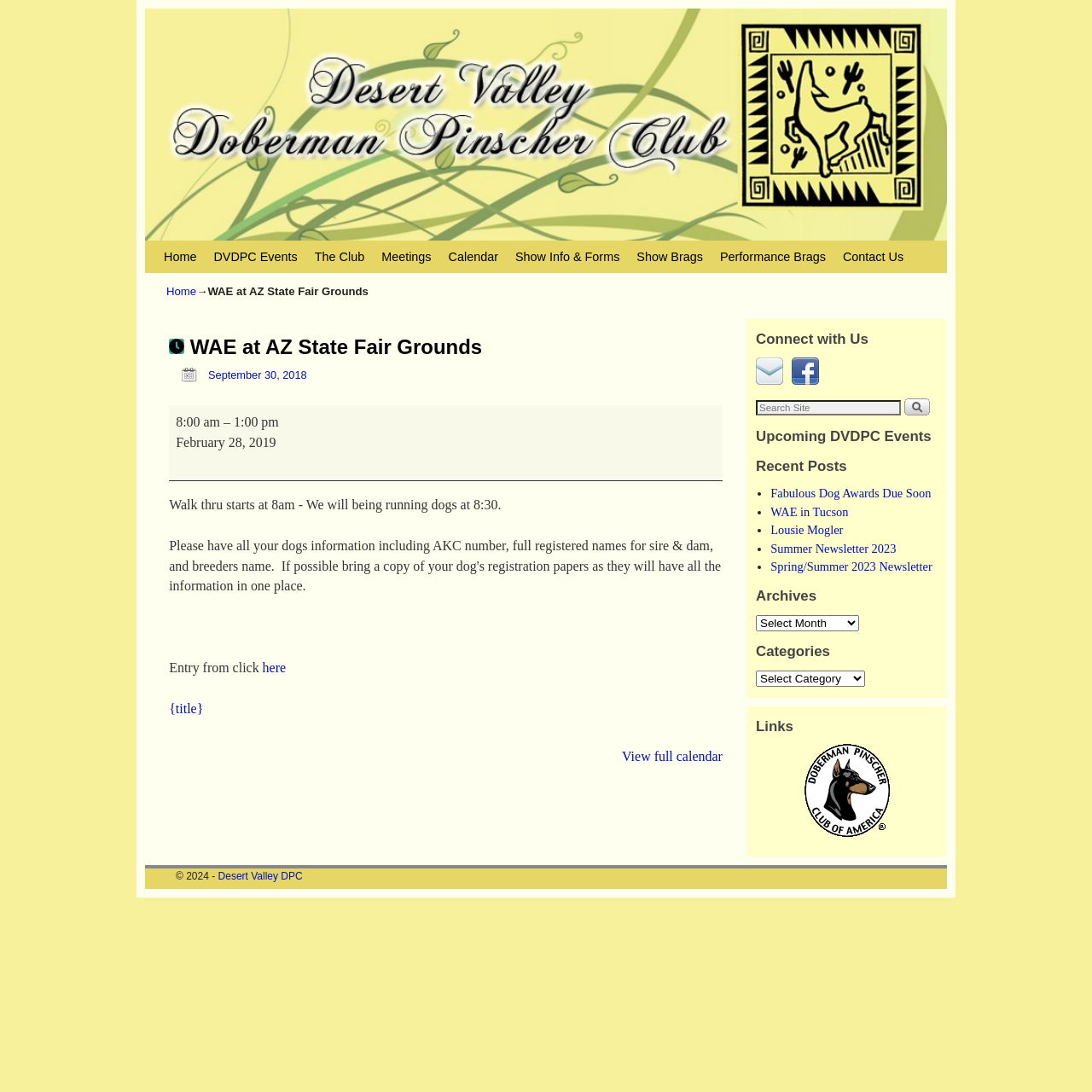What type of event is listed on the webpage?
Can you offer a detailed and complete answer to this question?

The webpage lists an event called 'WAE at AZ State Fair Grounds', which appears to be a dog event or competition. This can be inferred from the text and the presence of a 'Walk thru starts at 8am' and 'We will be running dogs at 8:30'.